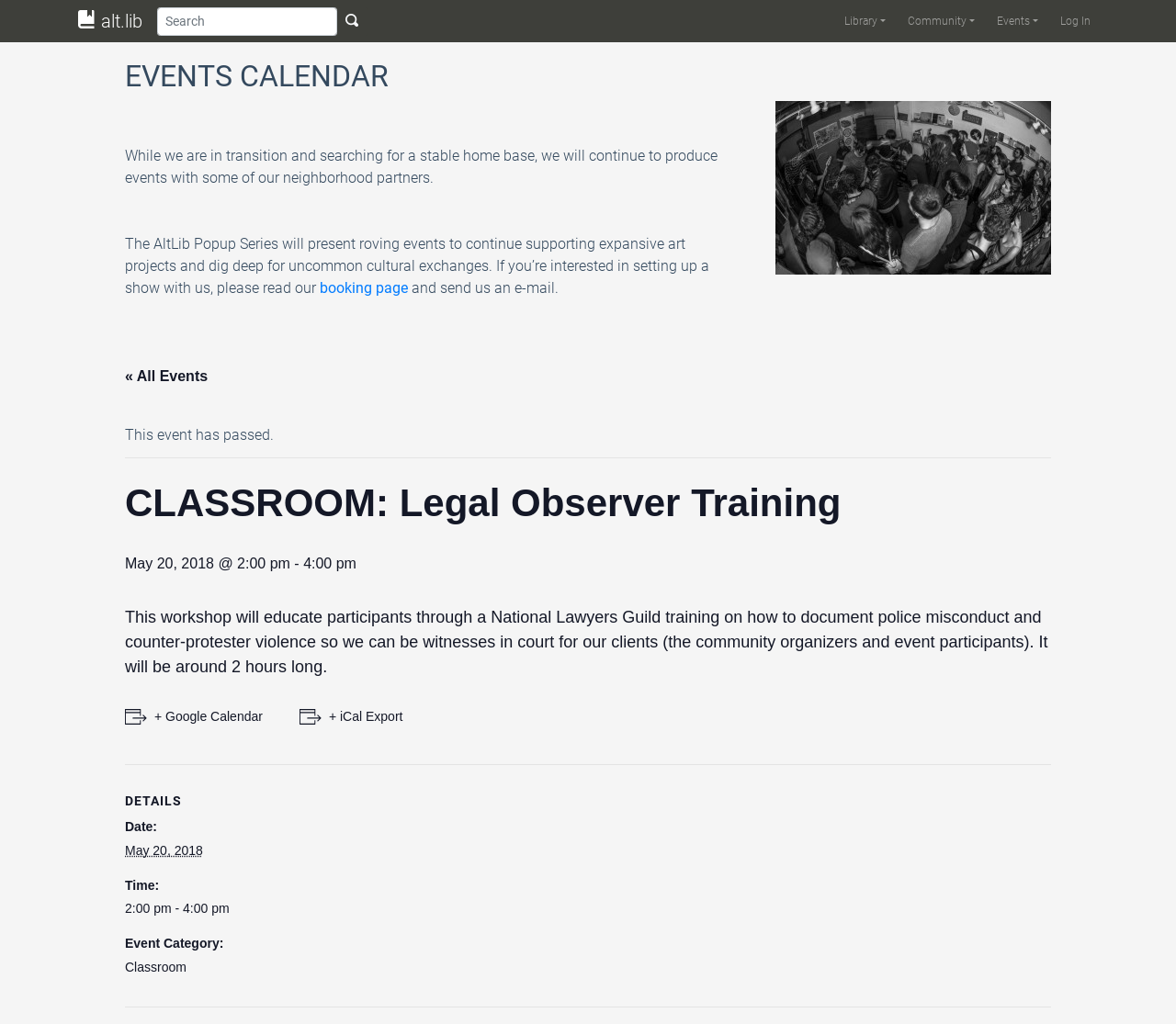Locate the bounding box coordinates of the clickable part needed for the task: "log in".

[0.889, 0.0, 0.934, 0.041]